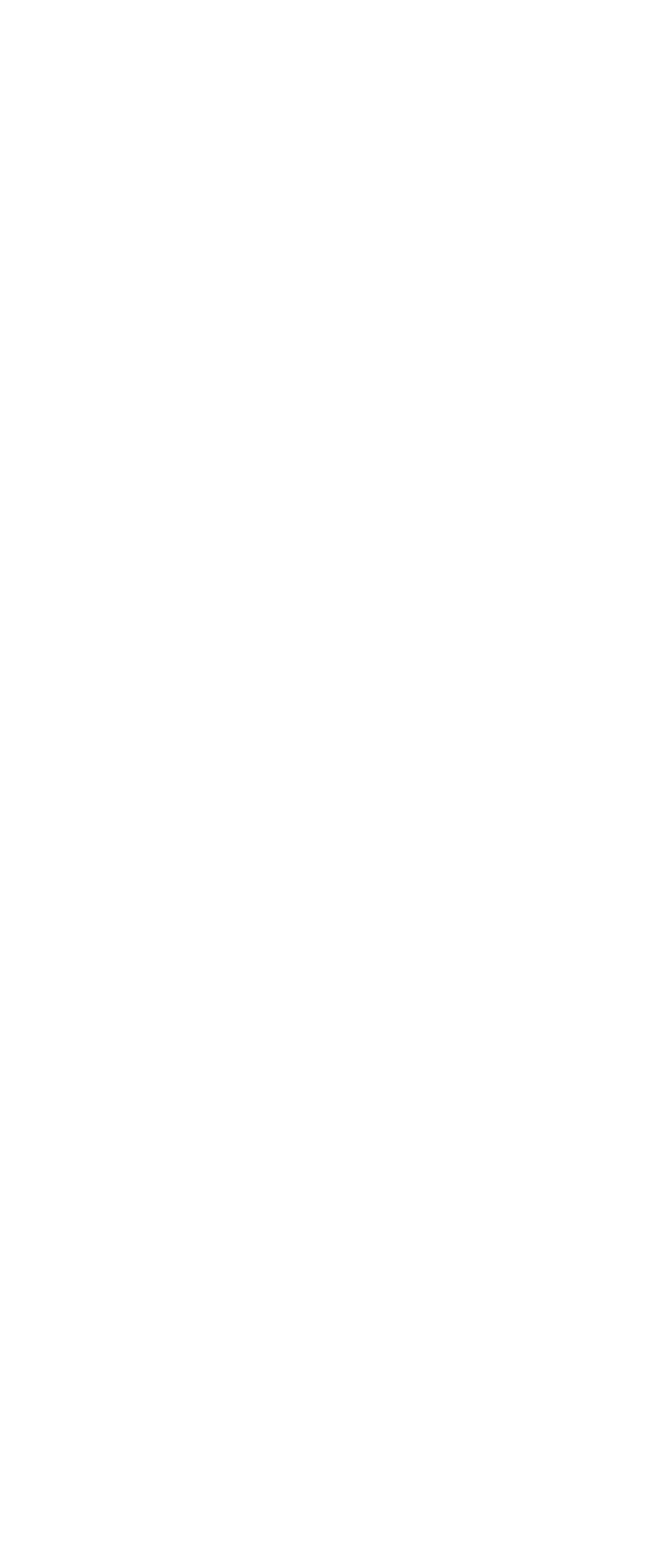What can be learned more about?
Answer the question with a detailed and thorough explanation.

I found a link with the text 'Learn more →' (ID 224) that is associated with the text 'Religious Product News' (ID 222). This implies that the link allows users to learn more about RPN.